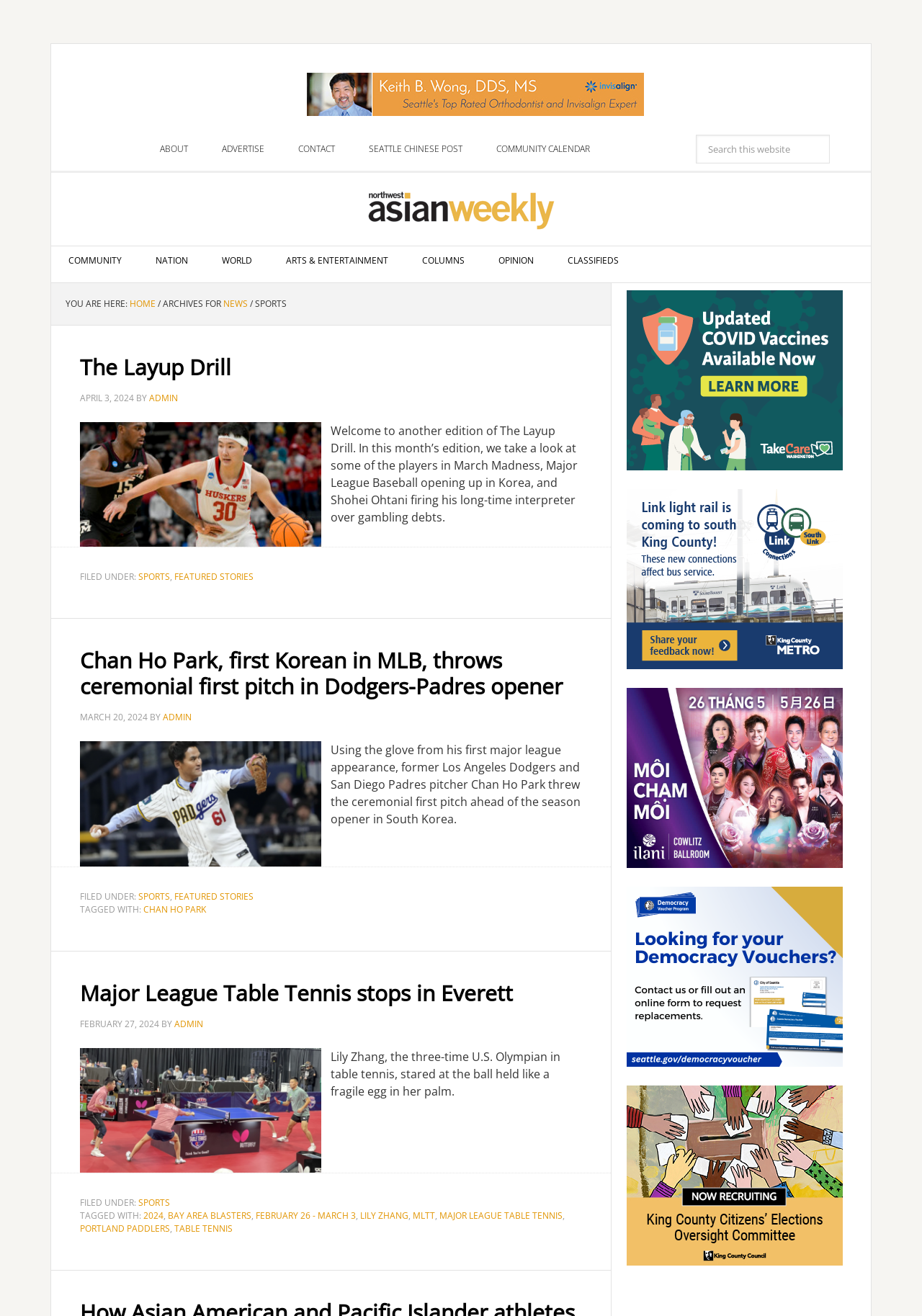Who is the author of the article 'Chan Ho Park, first Korean in MLB, throws ceremonial first pitch in Dodgers-Padres opener'?
Analyze the image and deliver a detailed answer to the question.

I looked at the header of the article 'Chan Ho Park, first Korean in MLB, throws ceremonial first pitch in Dodgers-Padres opener' and found the author 'ADMIN' listed.